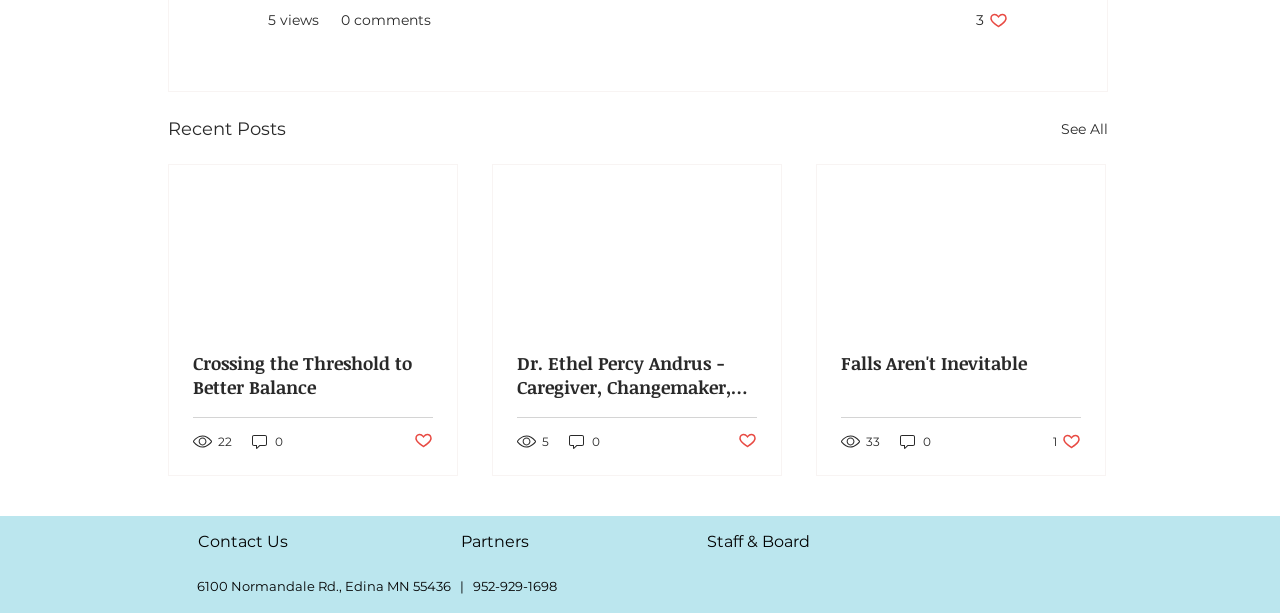Show me the bounding box coordinates of the clickable region to achieve the task as per the instruction: "Click on the 'Crossing the Threshold to Better Balance' article".

[0.151, 0.572, 0.338, 0.651]